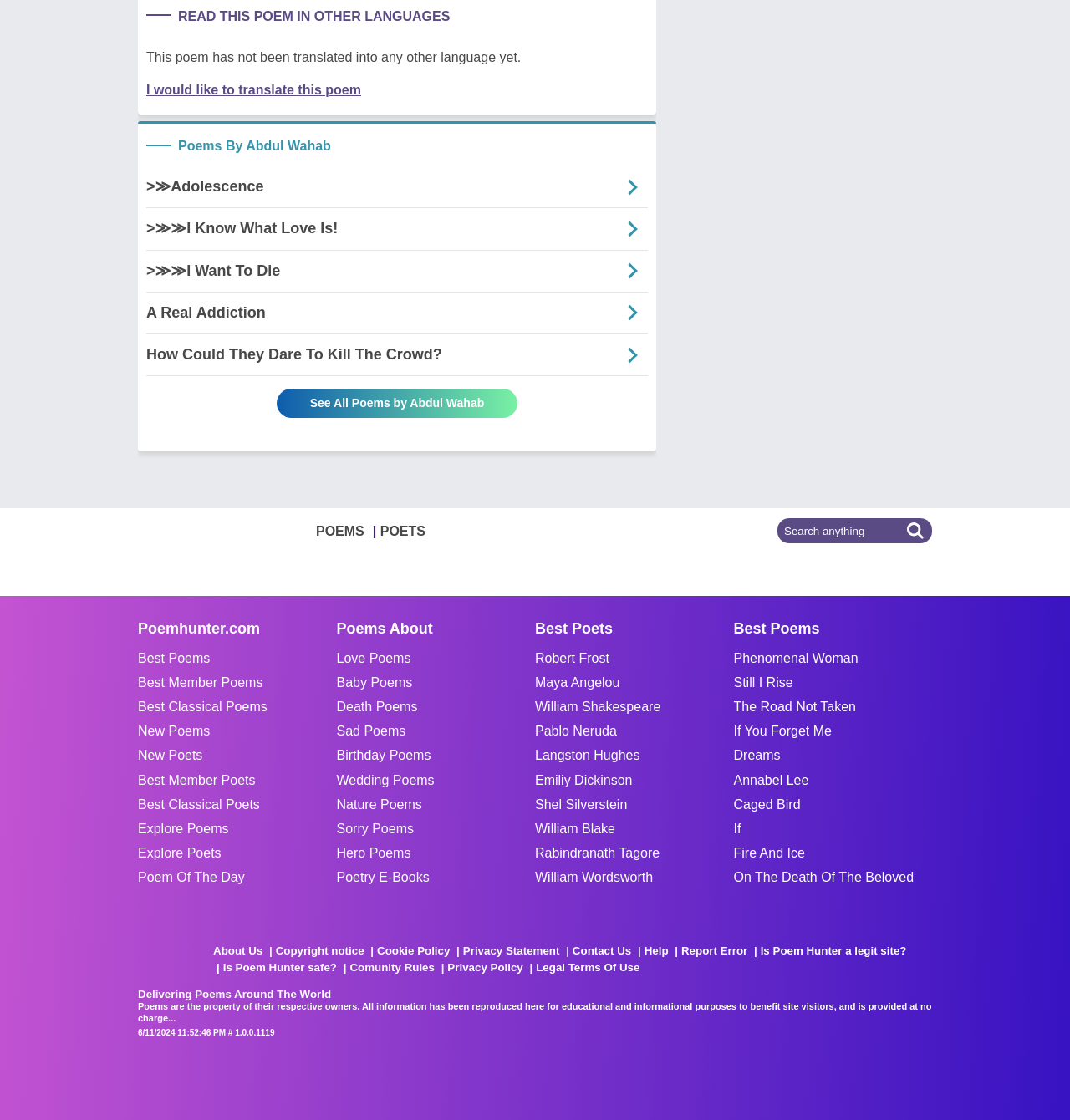Please give the bounding box coordinates of the area that should be clicked to fulfill the following instruction: "search anything". The coordinates should be in the format of four float numbers from 0 to 1, i.e., [left, top, right, bottom].

[0.727, 0.463, 0.871, 0.485]